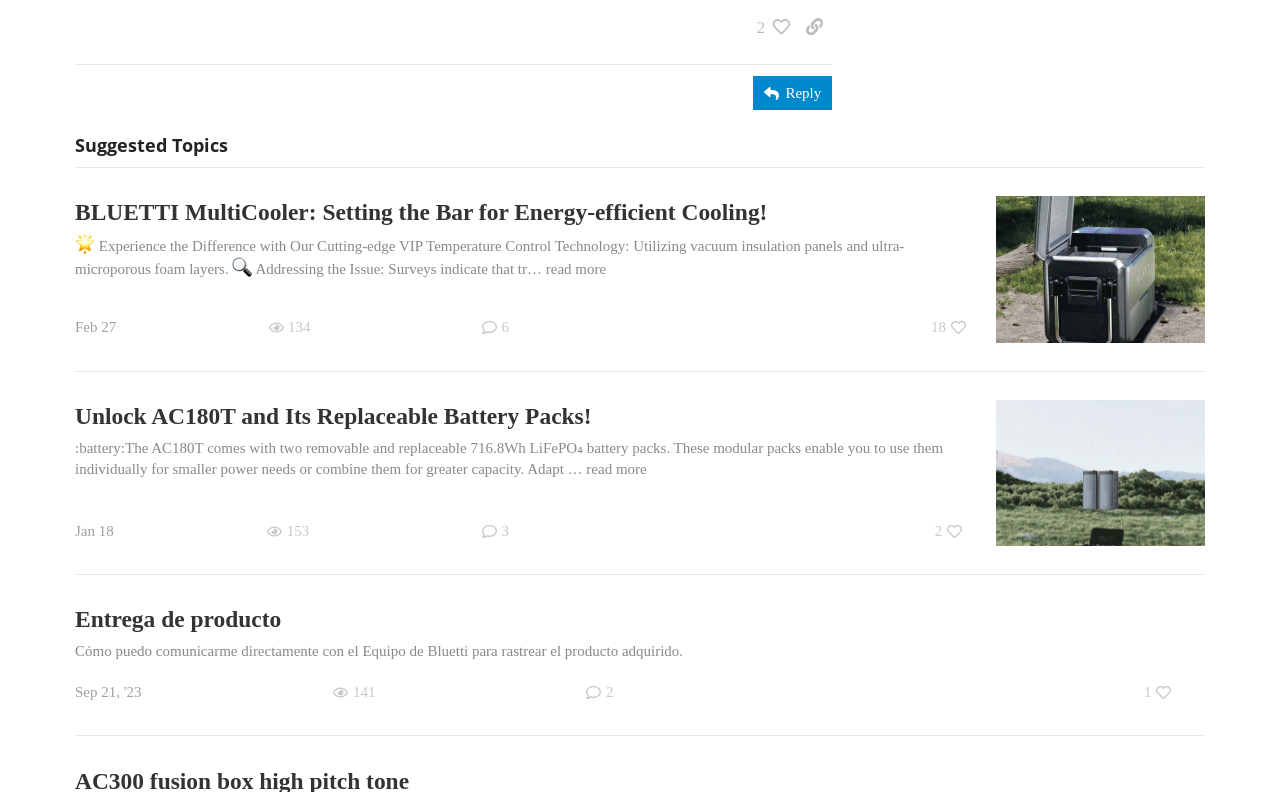Select the bounding box coordinates of the element I need to click to carry out the following instruction: "Read more about BLUETTI MultiCooler".

[0.059, 0.296, 0.751, 0.354]